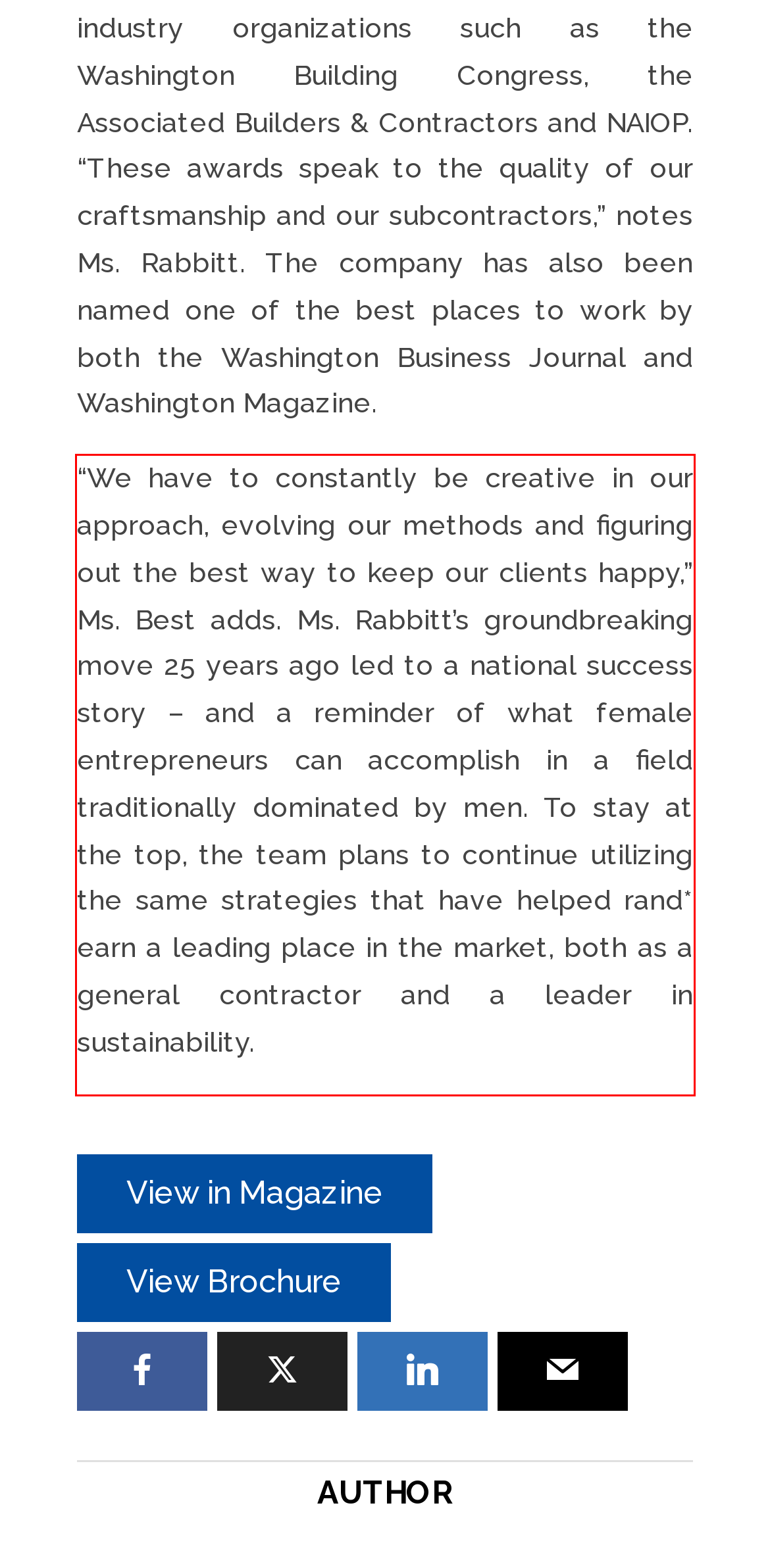You are provided with a screenshot of a webpage containing a red bounding box. Please extract the text enclosed by this red bounding box.

“We have to constantly be creative in our approach, evolving our methods and figuring out the best way to keep our clients happy,” Ms. Best adds. Ms. Rabbitt’s groundbreaking move 25 years ago led to a national success story – and a reminder of what female entrepreneurs can accomplish in a field traditionally dominated by men. To stay at the top, the team plans to continue utilizing the same strategies that have helped rand* earn a leading place in the market, both as a general contractor and a leader in sustainability.